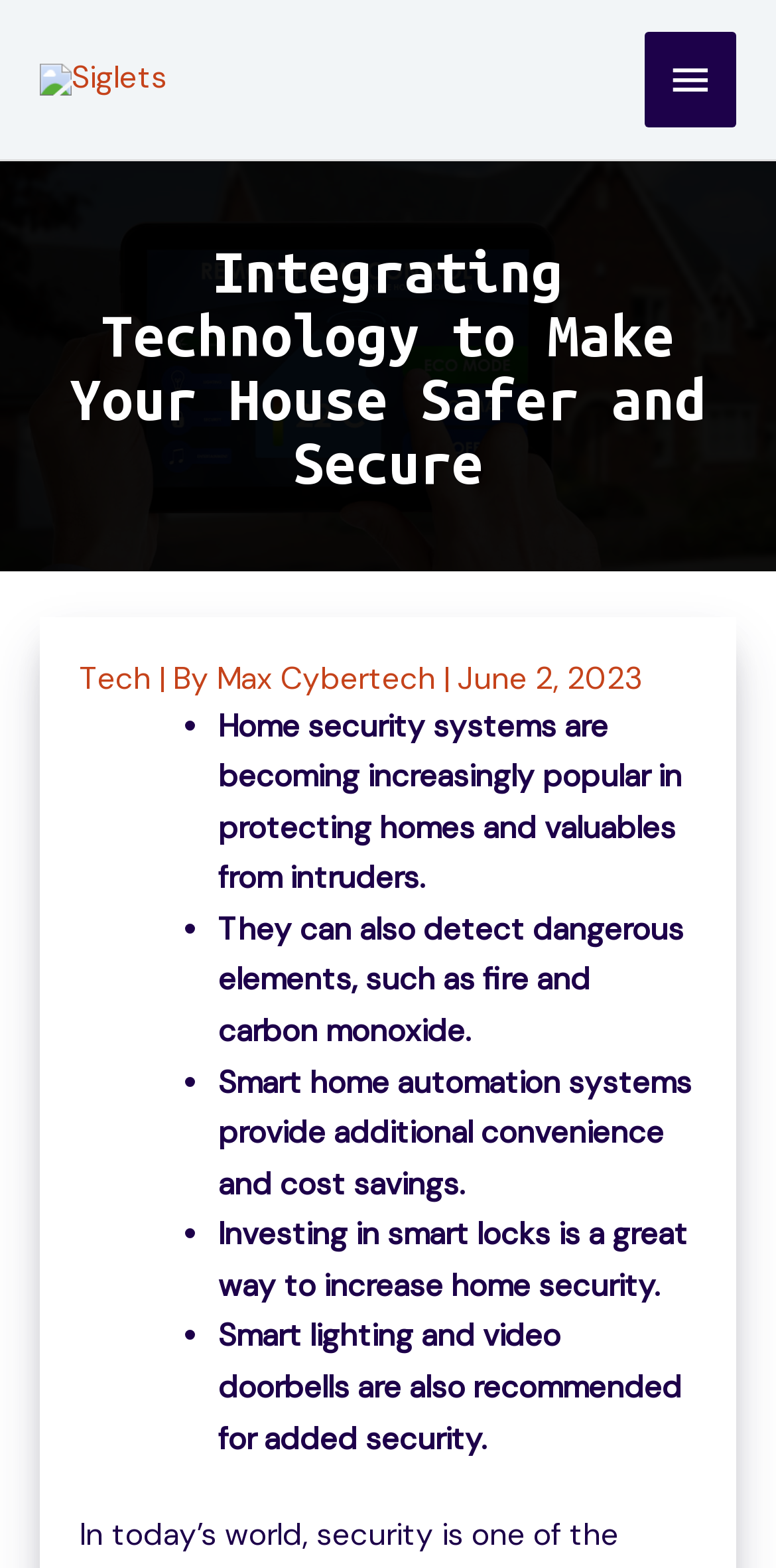Use the details in the image to answer the question thoroughly: 
What is recommended for added security?

The last point in the list recommends smart lighting and video doorbells for added security, indicating that they are useful for increasing home security.